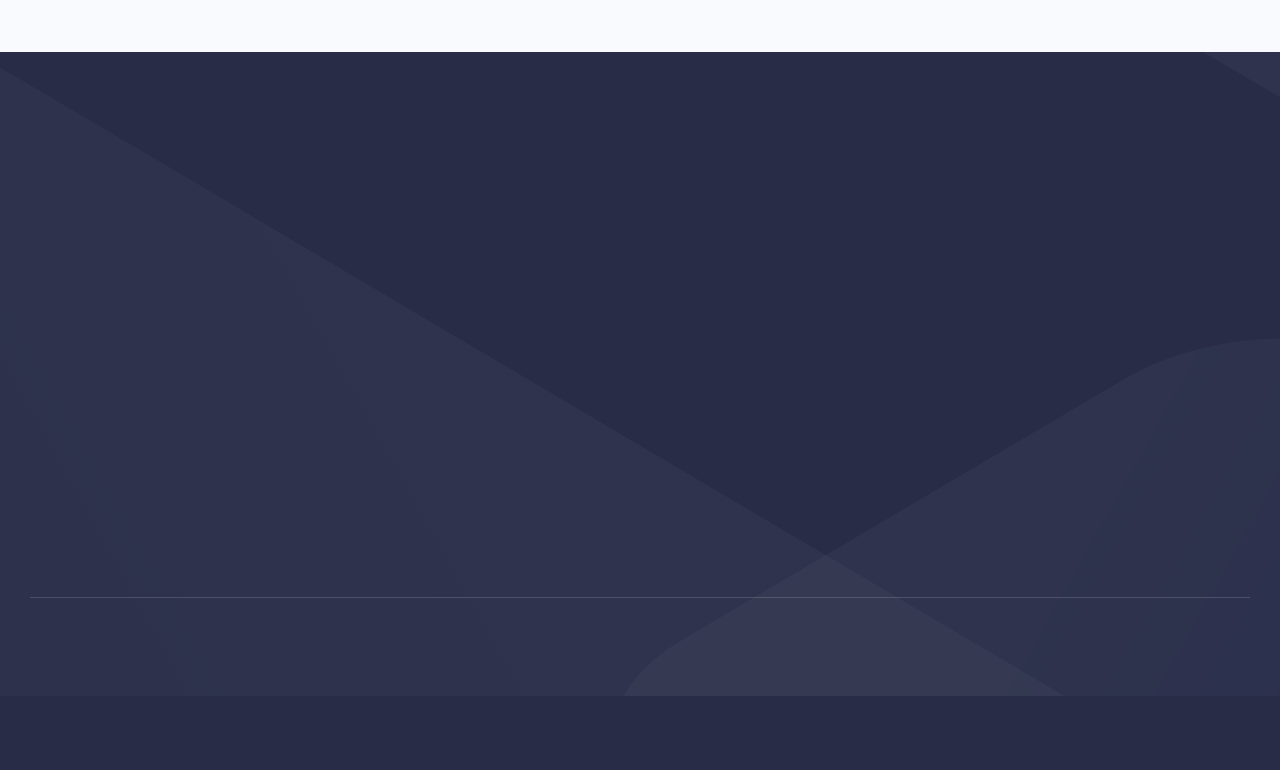Can you find the bounding box coordinates for the element that needs to be clicked to execute this instruction: "View the Terms page"? The coordinates should be given as four float numbers between 0 and 1, i.e., [left, top, right, bottom].

[0.192, 0.456, 0.228, 0.482]